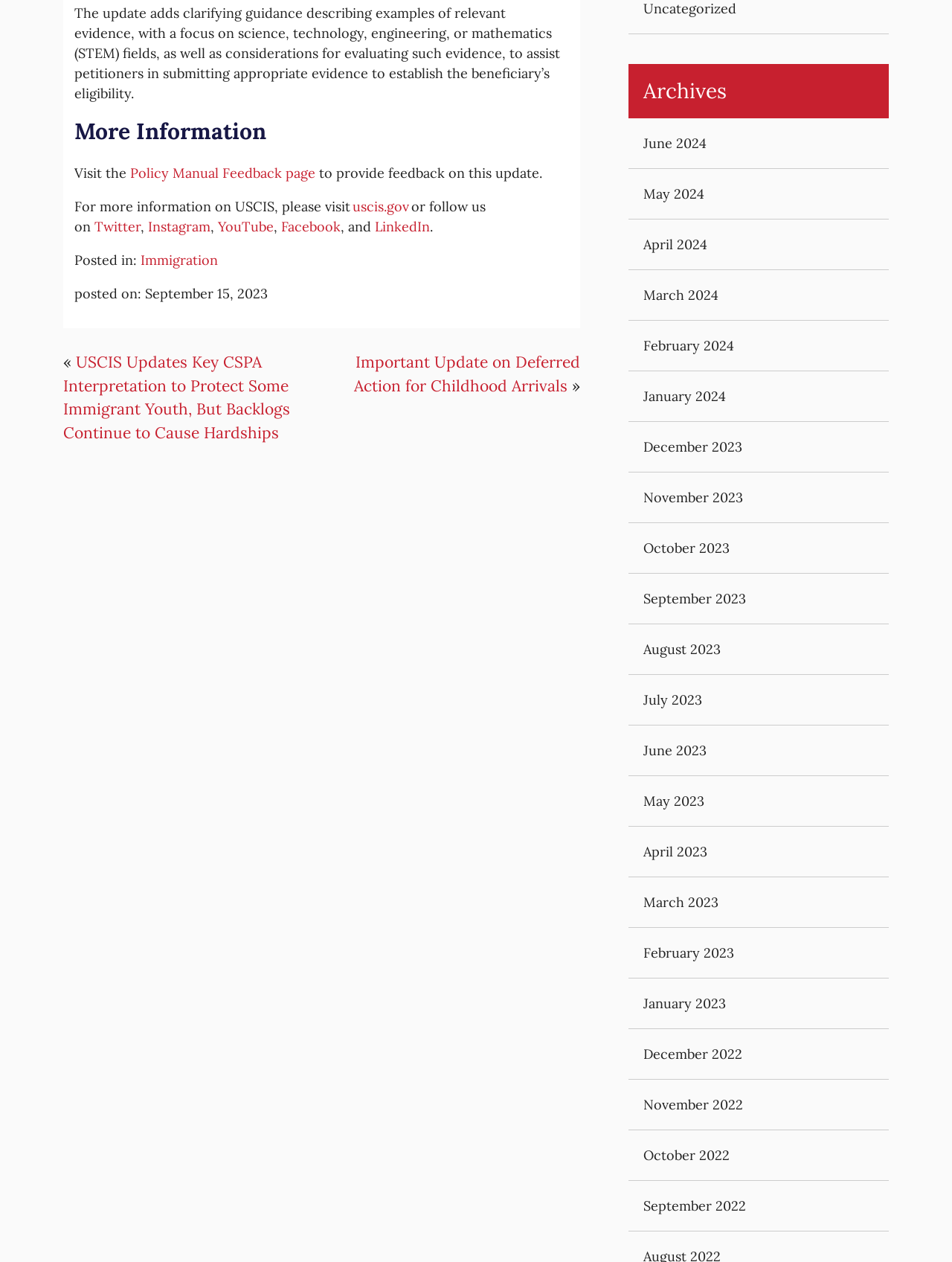Extract the bounding box coordinates for the HTML element that matches this description: "Policy Manual Feedback page". The coordinates should be four float numbers between 0 and 1, i.e., [left, top, right, bottom].

[0.137, 0.13, 0.331, 0.144]